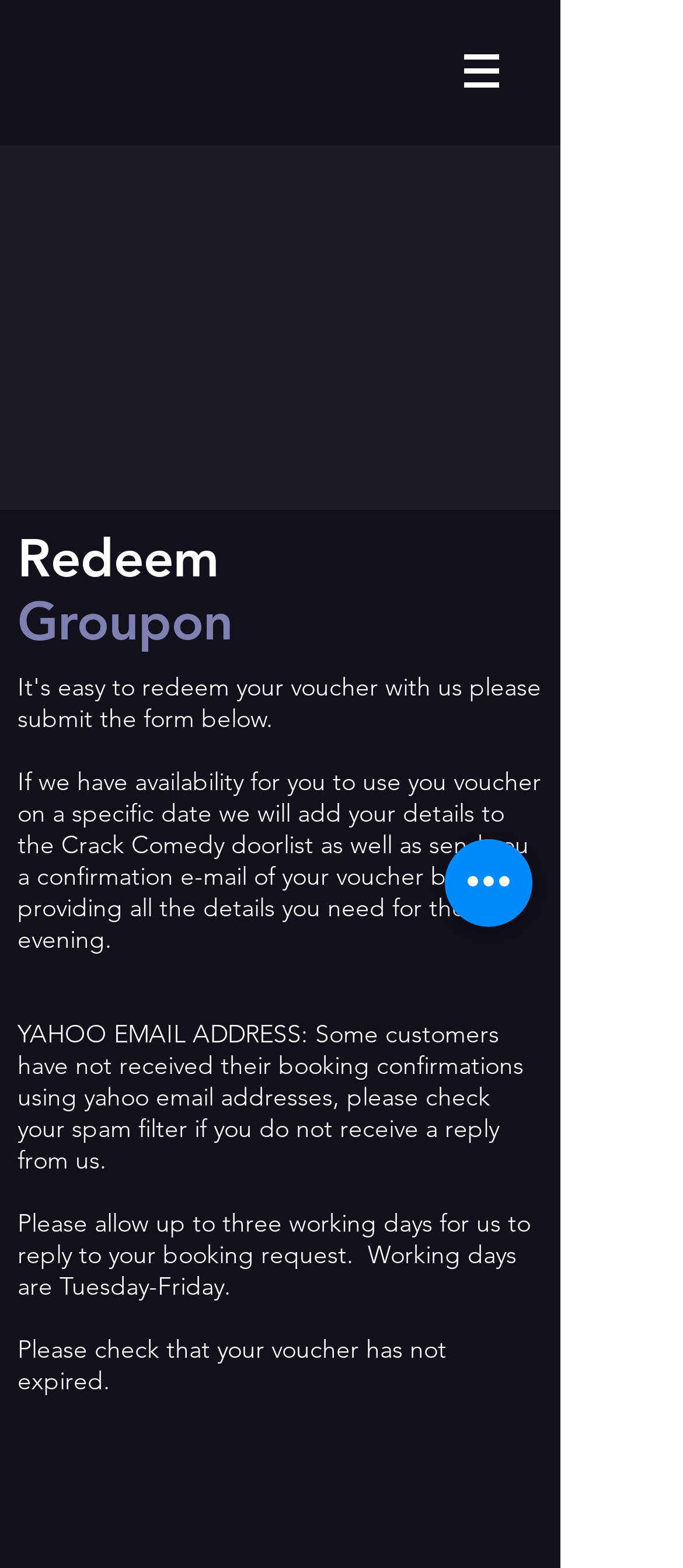Please answer the following question using a single word or phrase: 
What is the purpose of the voucher booking?

To add details to the Crack Comedy doorlist